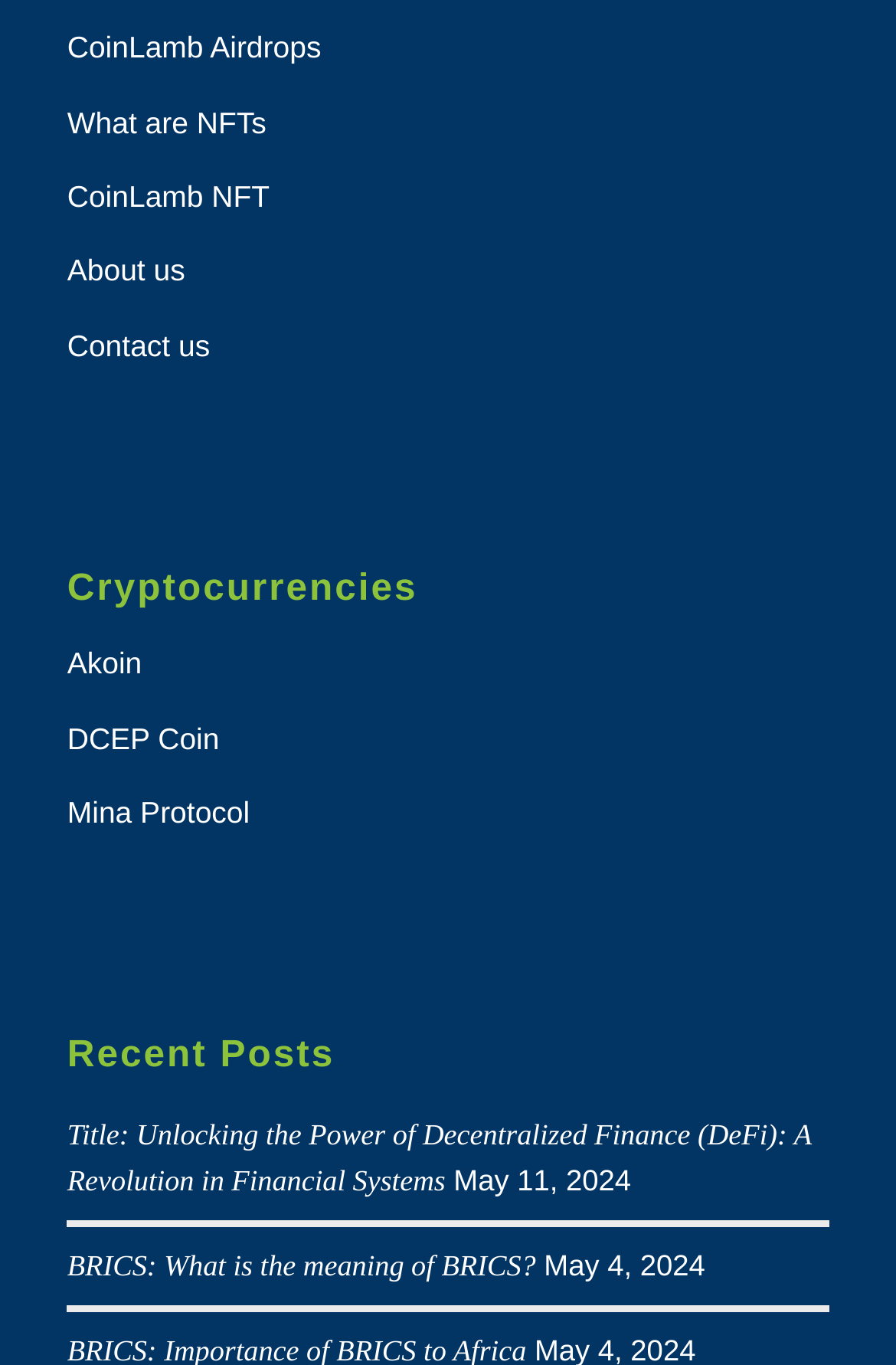Please specify the bounding box coordinates of the clickable region to carry out the following instruction: "Explore CoinLamb NFT". The coordinates should be four float numbers between 0 and 1, in the format [left, top, right, bottom].

[0.075, 0.118, 0.925, 0.172]